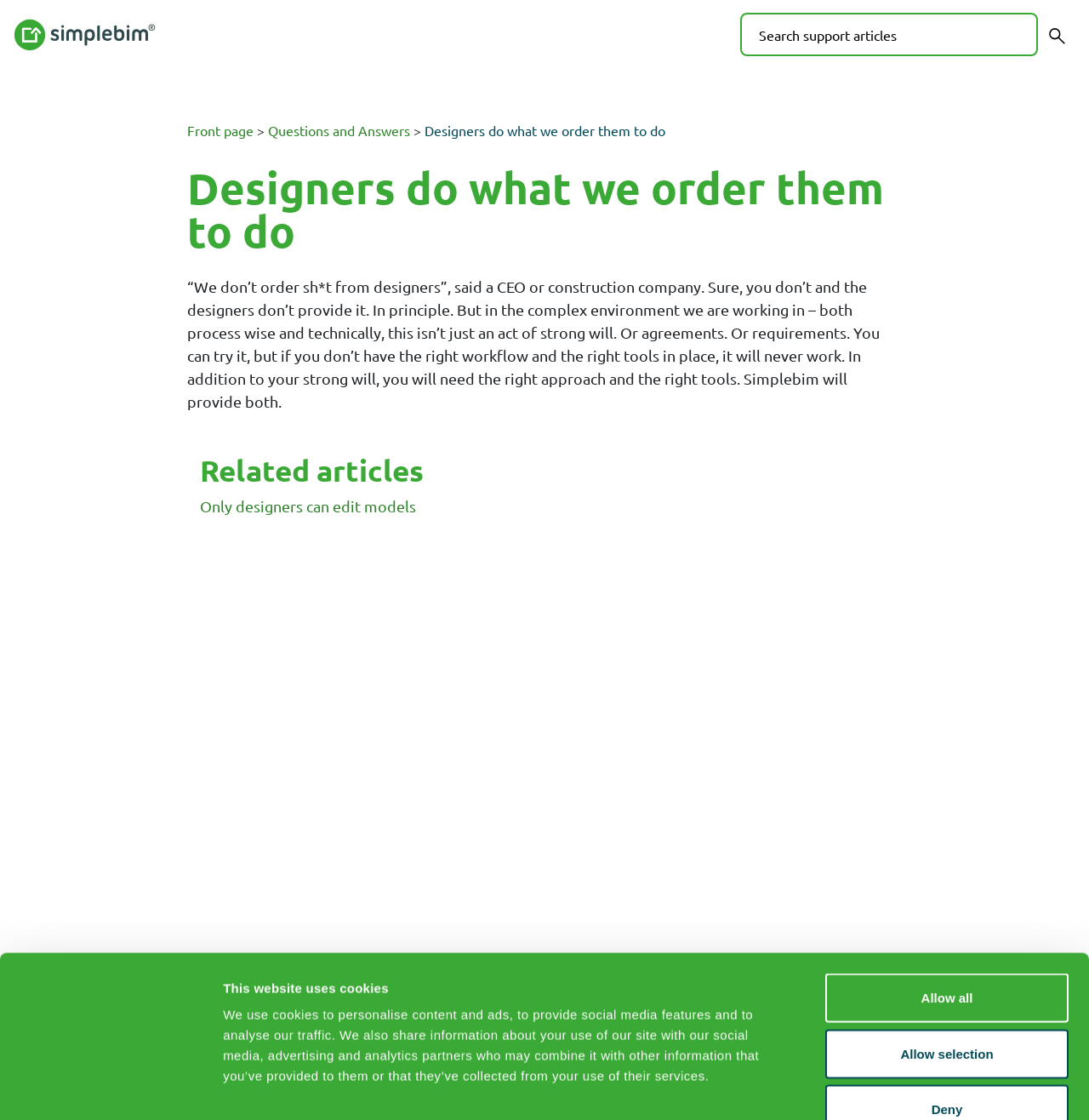Find the coordinates for the bounding box of the element with this description: "Powered by Cookiebot".

[0.032, 0.932, 0.169, 0.954]